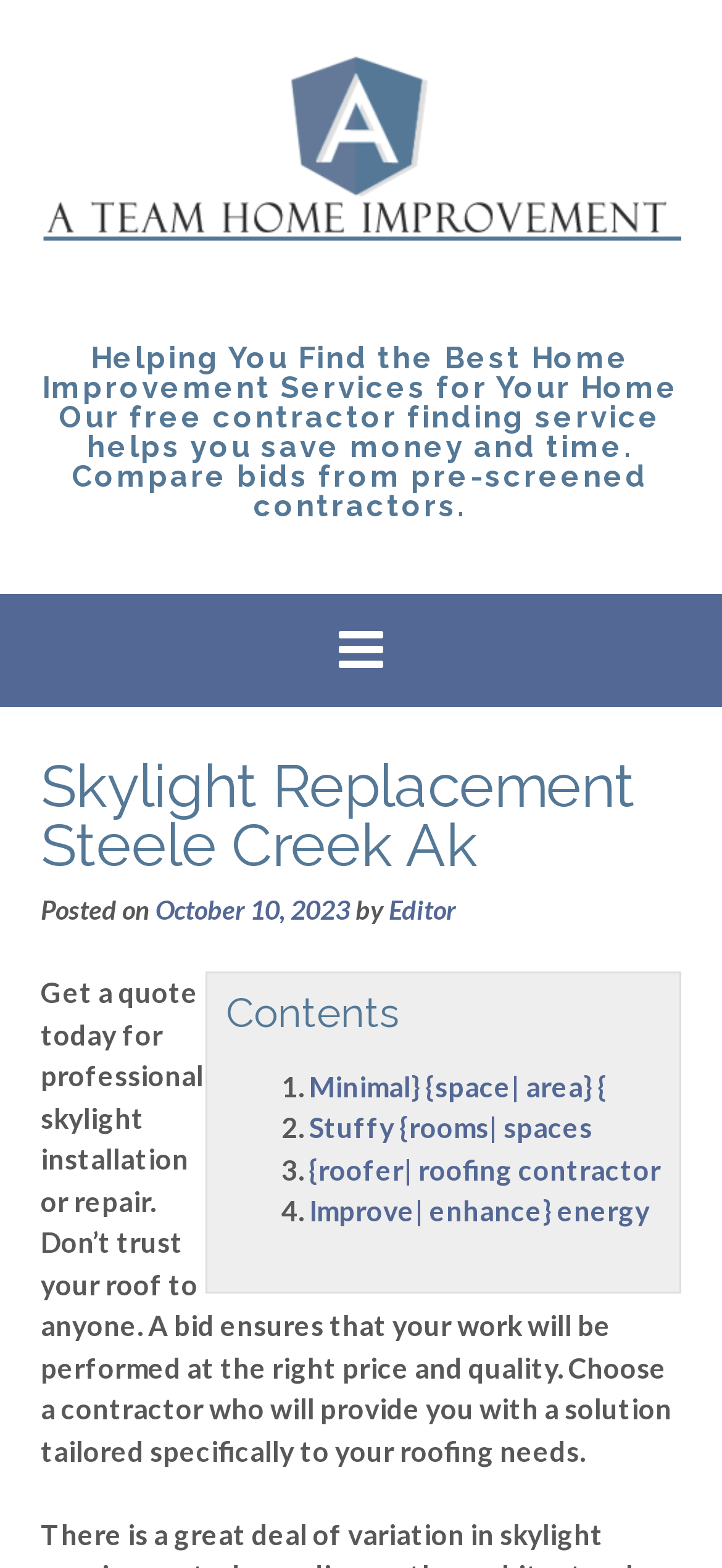Given the description of the UI element: "Editor", predict the bounding box coordinates in the form of [left, top, right, bottom], with each value being a float between 0 and 1.

[0.538, 0.57, 0.631, 0.59]